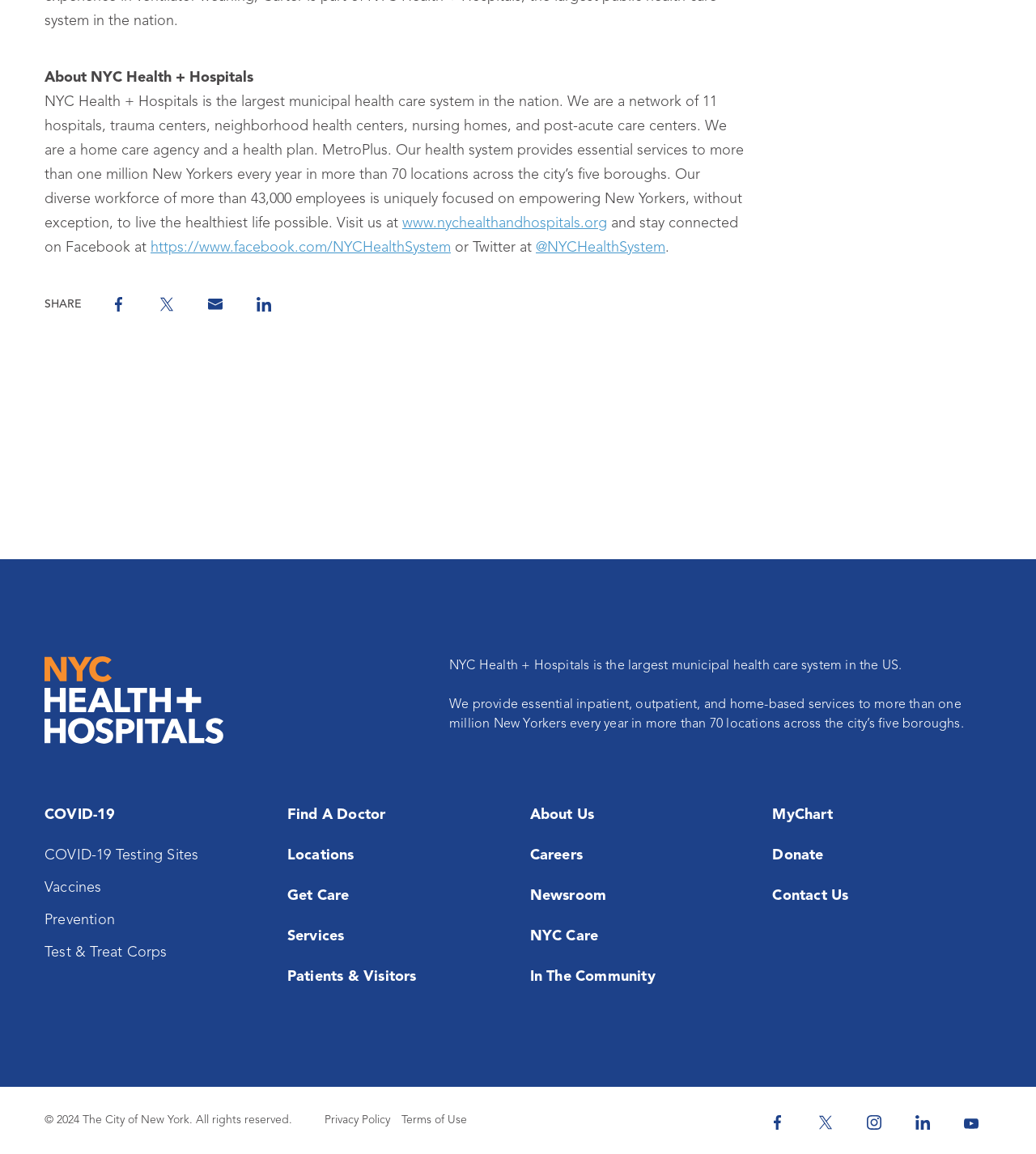Provide a short, one-word or phrase answer to the question below:
What is the copyright year?

2024